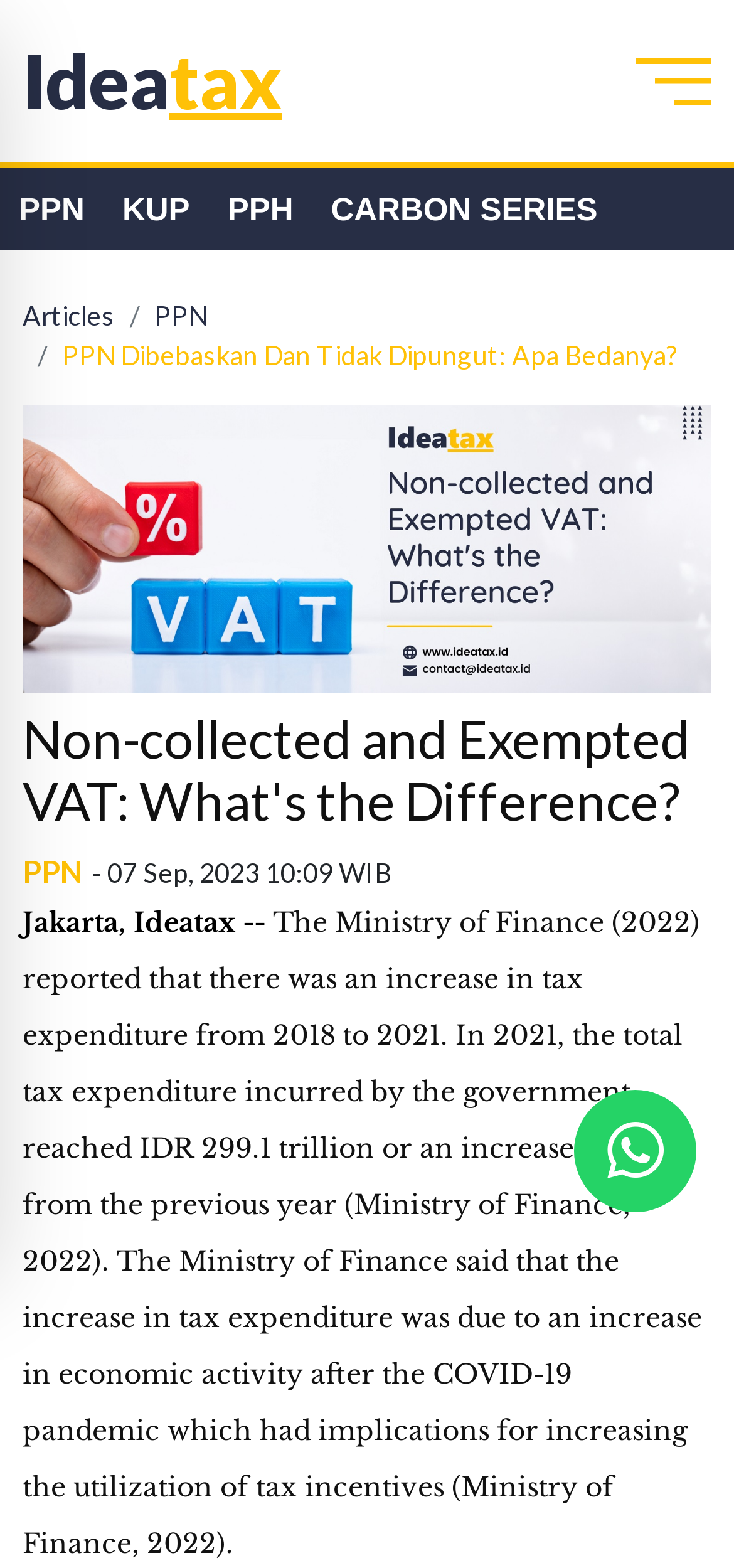Determine the bounding box coordinates of the clickable element to complete this instruction: "Click the 'Ideatax' link". Provide the coordinates in the format of four float numbers between 0 and 1, [left, top, right, bottom].

[0.031, 0.01, 0.385, 0.094]